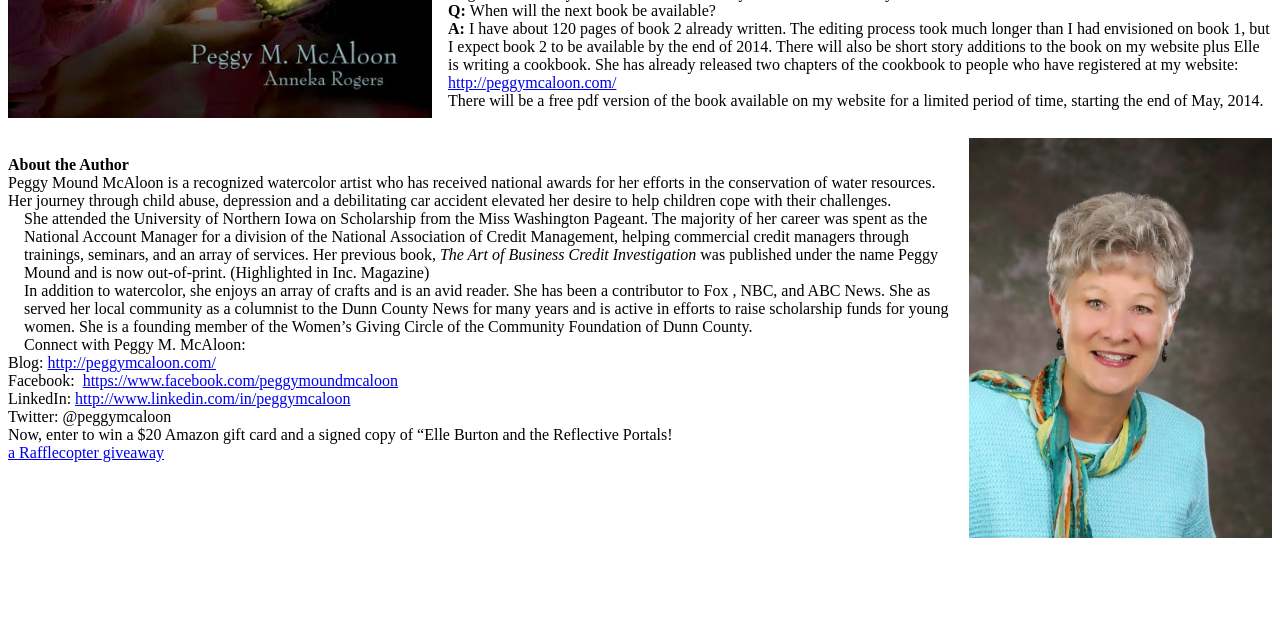Identify the bounding box coordinates for the UI element described as follows: "http://peggymcaloon.com/". Ensure the coordinates are four float numbers between 0 and 1, formatted as [left, top, right, bottom].

[0.35, 0.116, 0.482, 0.143]